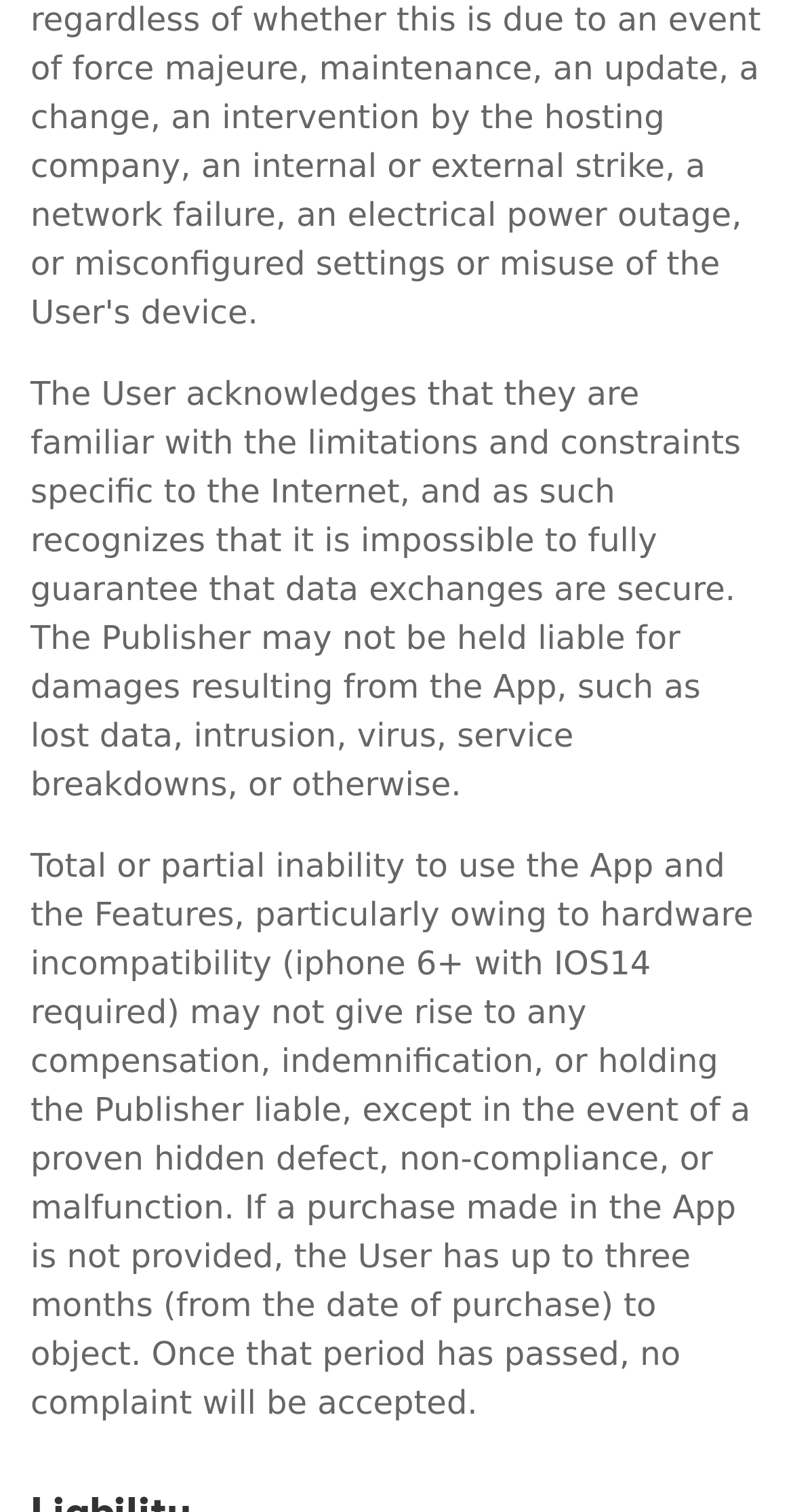From the webpage screenshot, identify the region described by hardware incompatibility. Provide the bounding box coordinates as (top-left x, top-left y, bottom-right x, bottom-right y), with each value being a floating point number between 0 and 1.

[0.038, 0.592, 0.95, 0.65]